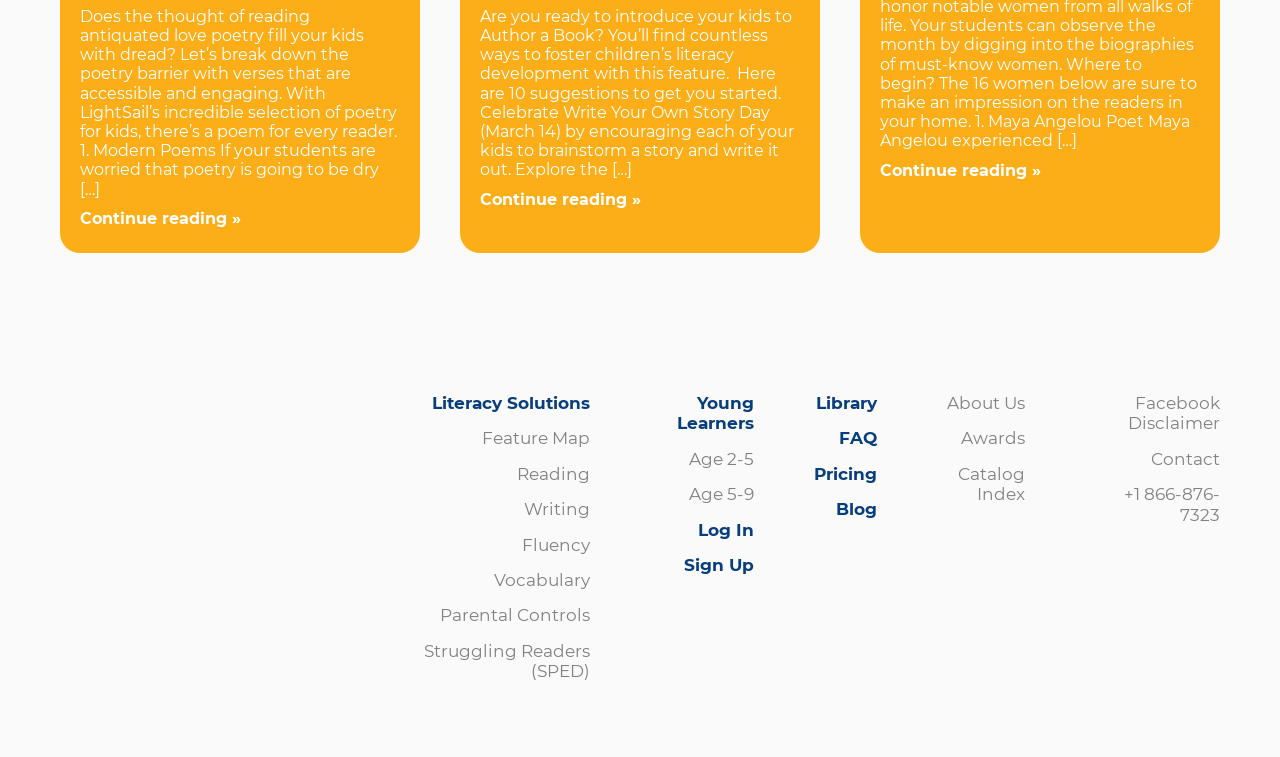Using the details in the image, give a detailed response to the question below:
What is the purpose of the 'Author a Book' feature?

The static text mentions that the 'Author a Book' feature can be used to foster children's literacy development, and provides 10 suggestions to get started, including celebrating Write Your Own Story Day.